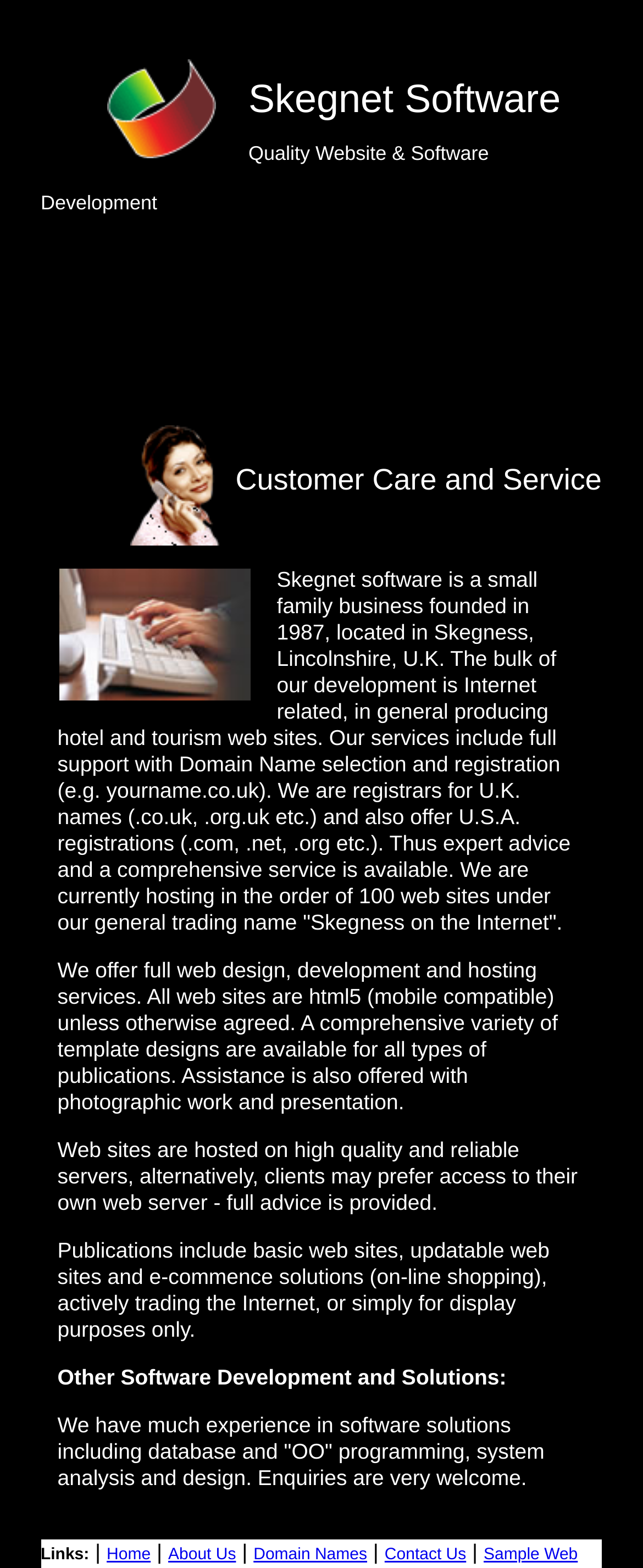What type of services does the company offer?
Using the information from the image, provide a comprehensive answer to the question.

The company offers web design, development, and hosting services as mentioned in the static text 'We offer full web design, development and hosting services.' with bounding box coordinates [0.089, 0.611, 0.868, 0.711].